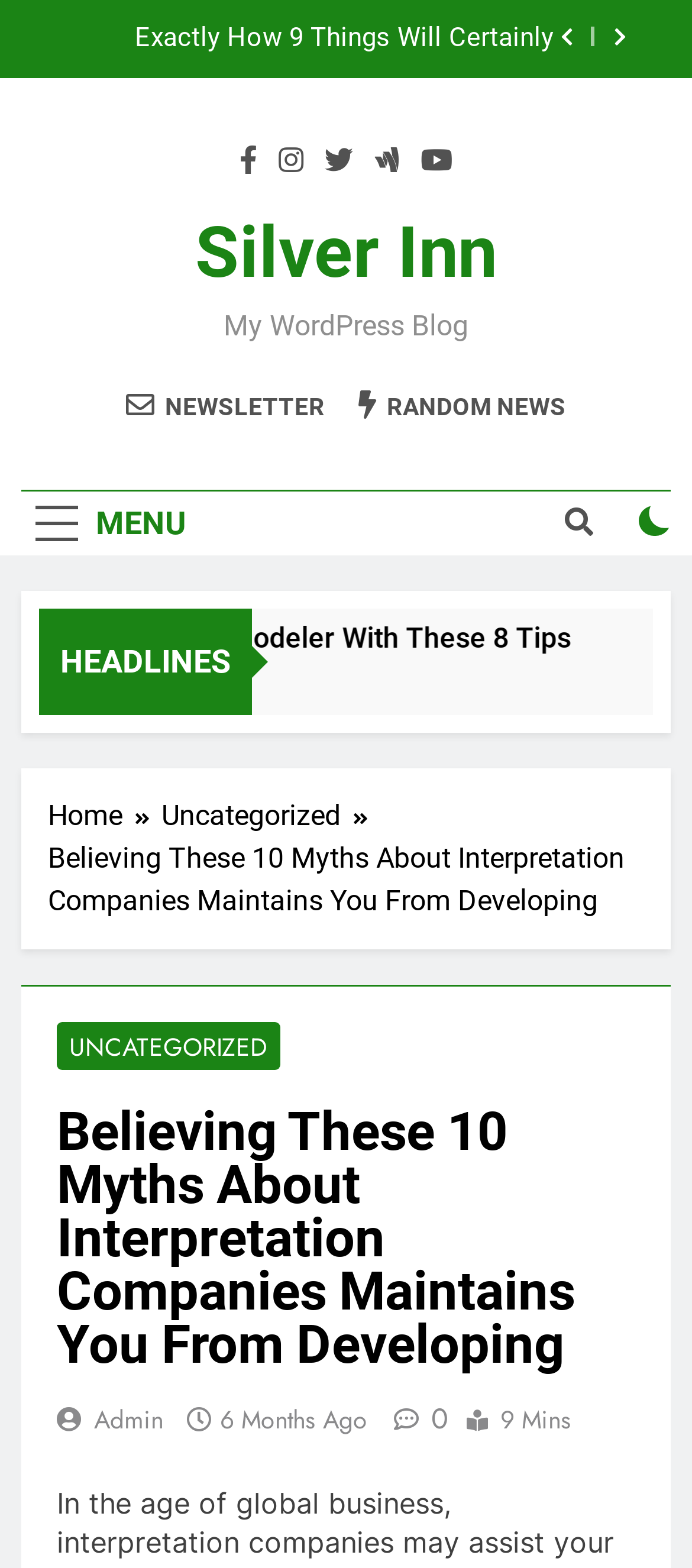Identify the bounding box for the given UI element using the description provided. Coordinates should be in the format (top-left x, top-left y, bottom-right x, bottom-right y) and must be between 0 and 1. Here is the description: silver inn

[0.282, 0.135, 0.718, 0.188]